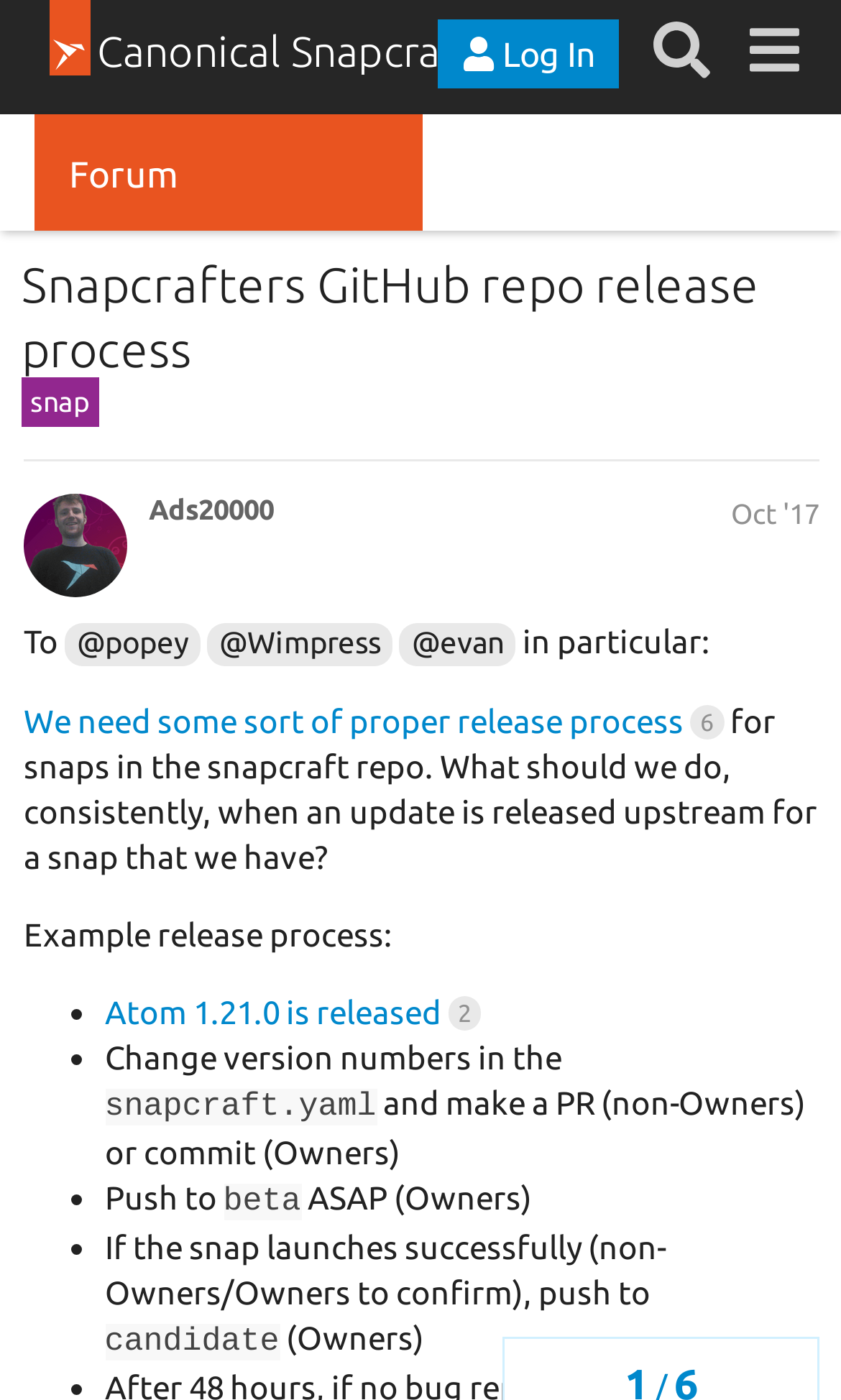Find the bounding box of the UI element described as follows: "@popey".

[0.077, 0.445, 0.239, 0.476]